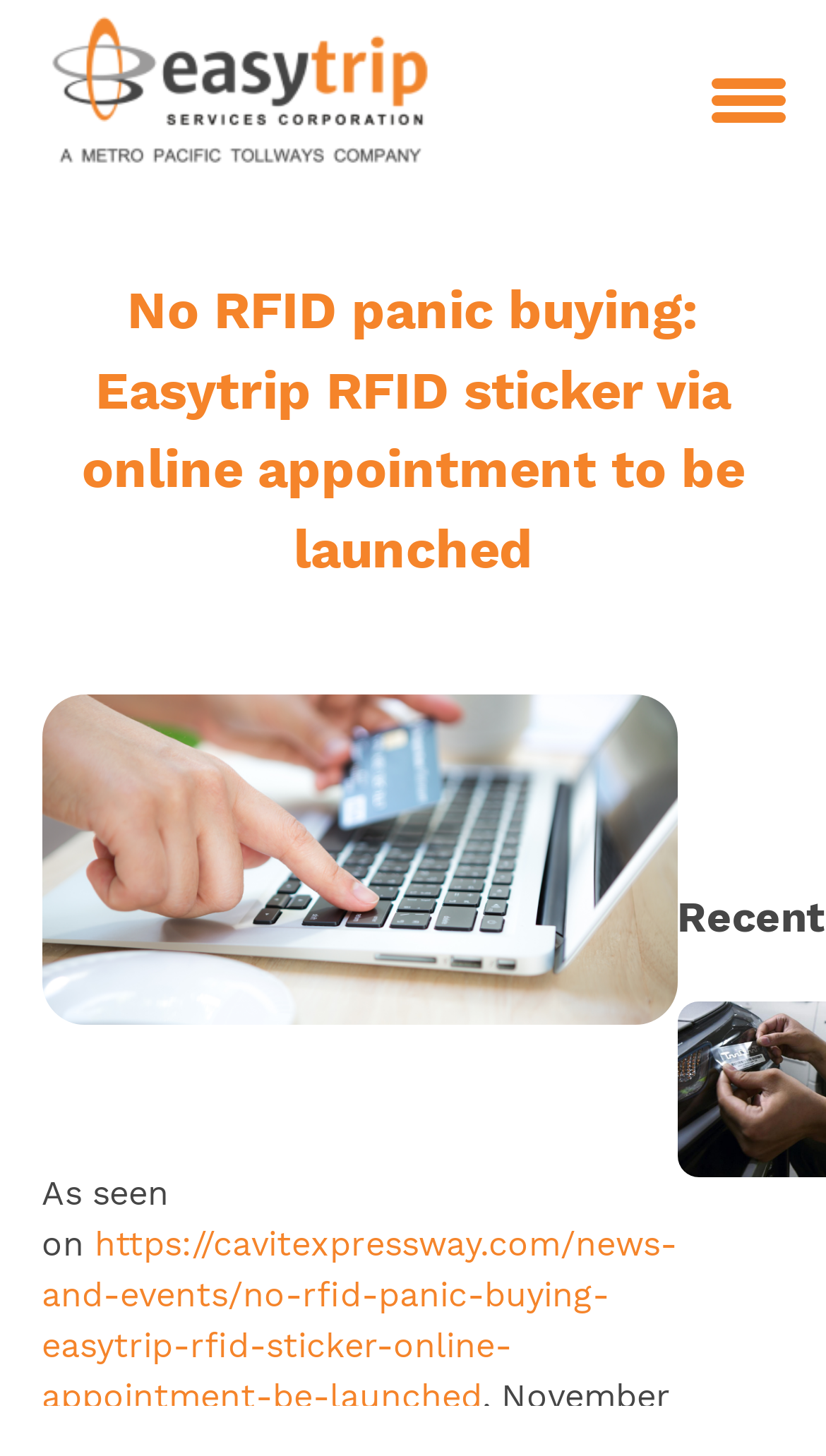Locate the bounding box of the UI element defined by this description: "https://cavitexpressway.com/news-and-events/no-rfid-panic-buying-easytrip-rfid-sticker-online-appointment-be-launched". The coordinates should be given as four float numbers between 0 and 1, formatted as [left, top, right, bottom].

[0.05, 0.841, 0.819, 0.973]